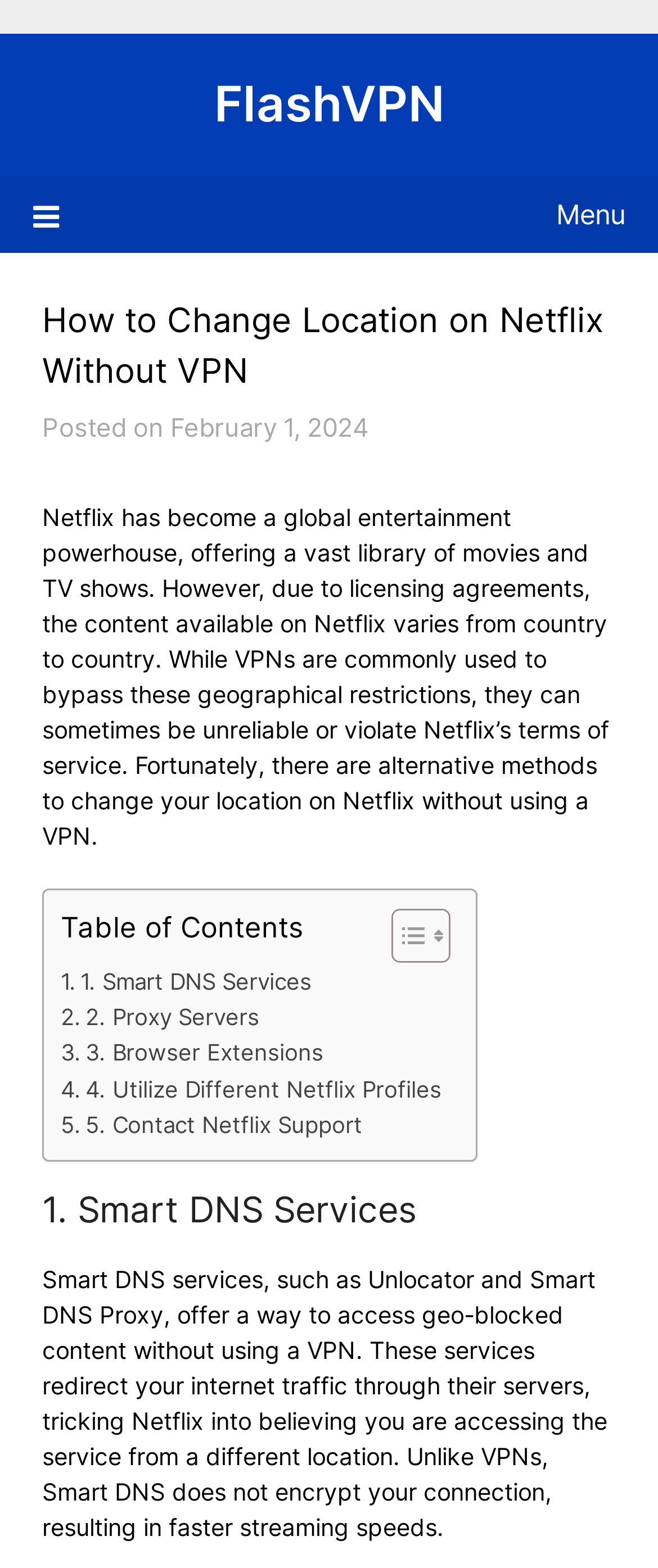Can you determine the bounding box coordinates of the area that needs to be clicked to fulfill the following instruction: "Click on the FlashVPN link"?

[0.326, 0.047, 0.674, 0.085]